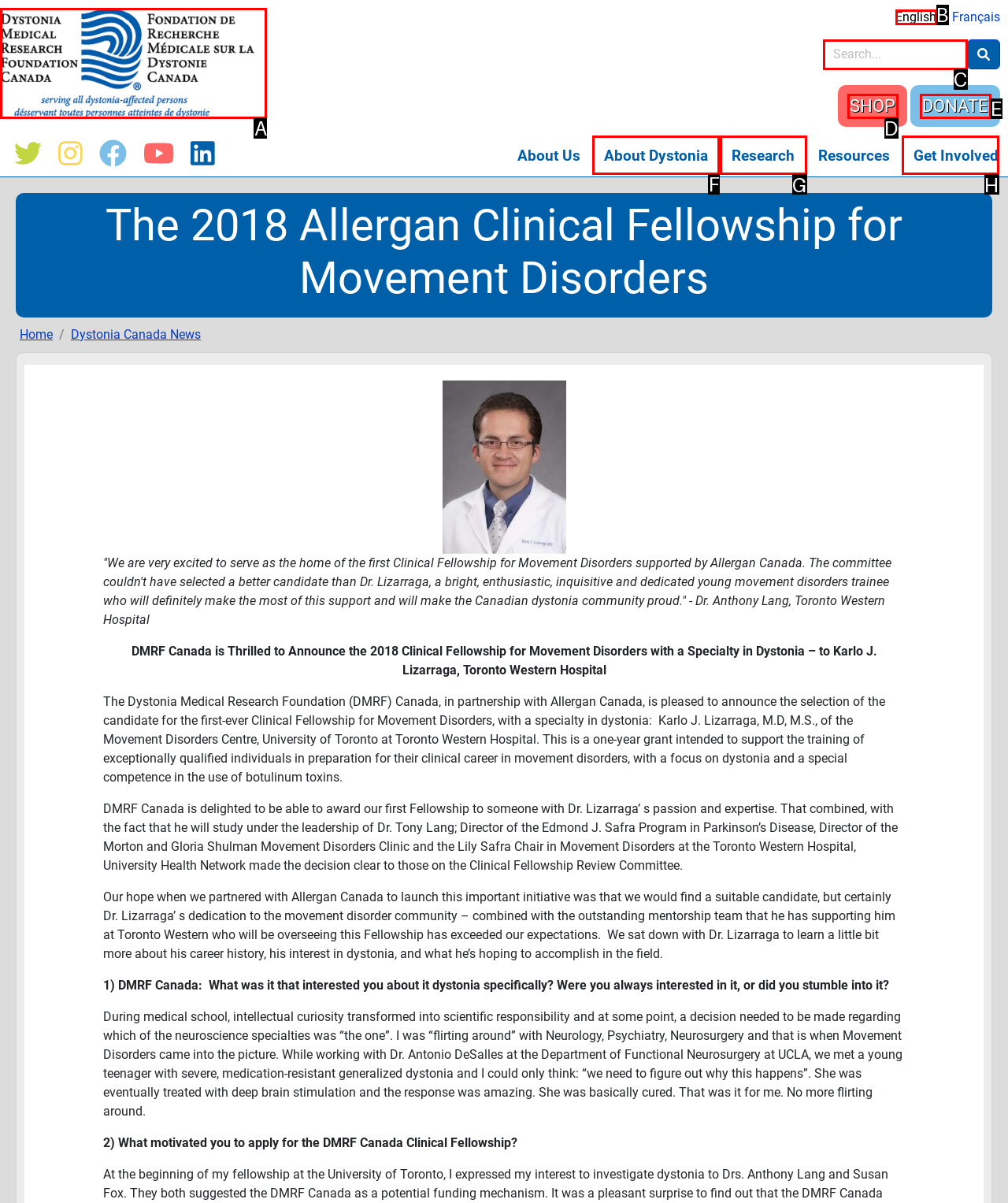Based on the task: Learn more about Dystonia, which UI element should be clicked? Answer with the letter that corresponds to the correct option from the choices given.

F